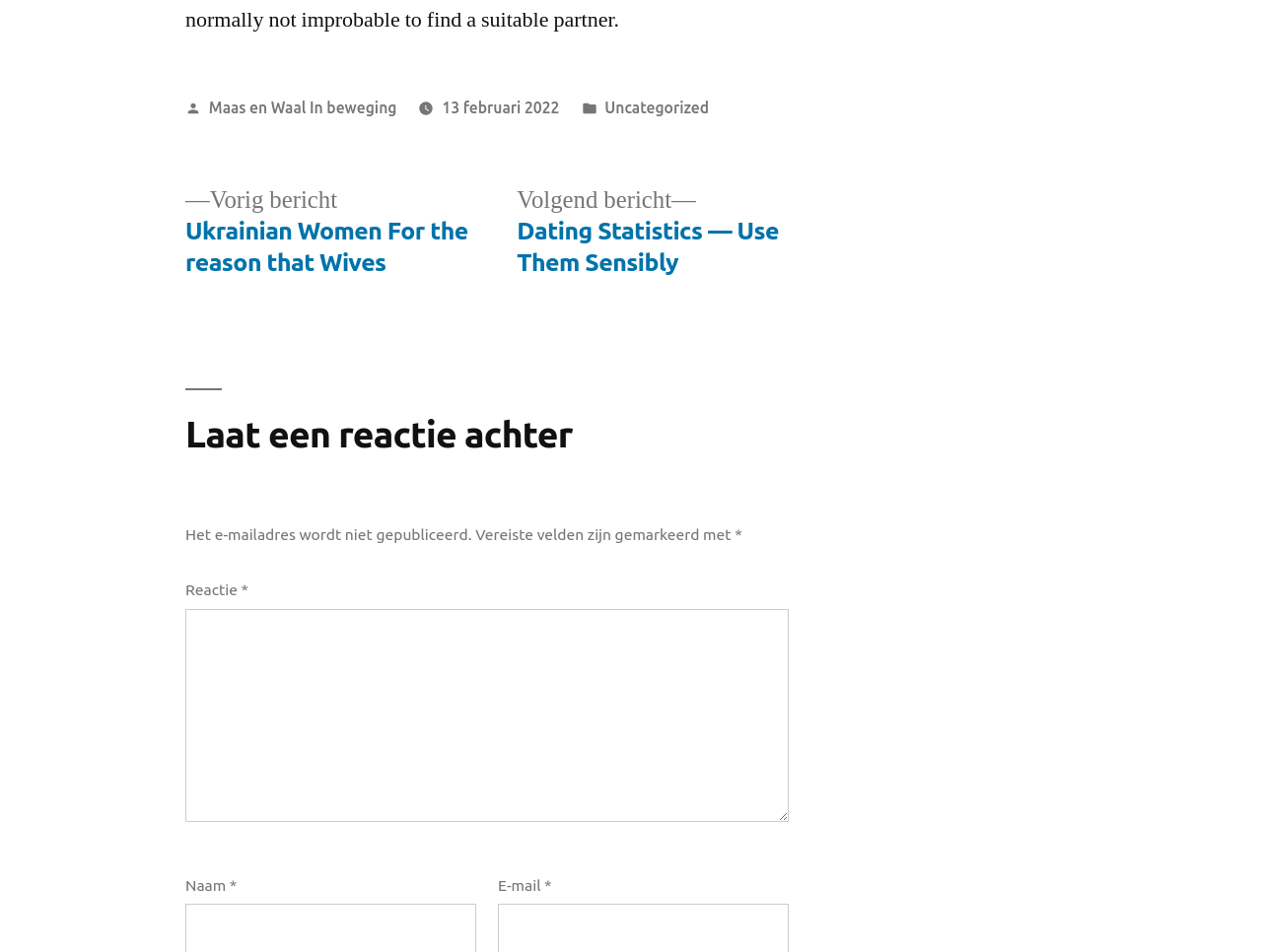How many required fields are there in the comment form?
Based on the image, please offer an in-depth response to the question.

I counted the required fields by looking at the static text 'Vereiste velden zijn gemarkeerd met *' (which means 'Required fields are marked with *' in Dutch) and found two fields with an asterisk symbol, namely 'Reactie *' and 'Naam *', indicating that they are required.